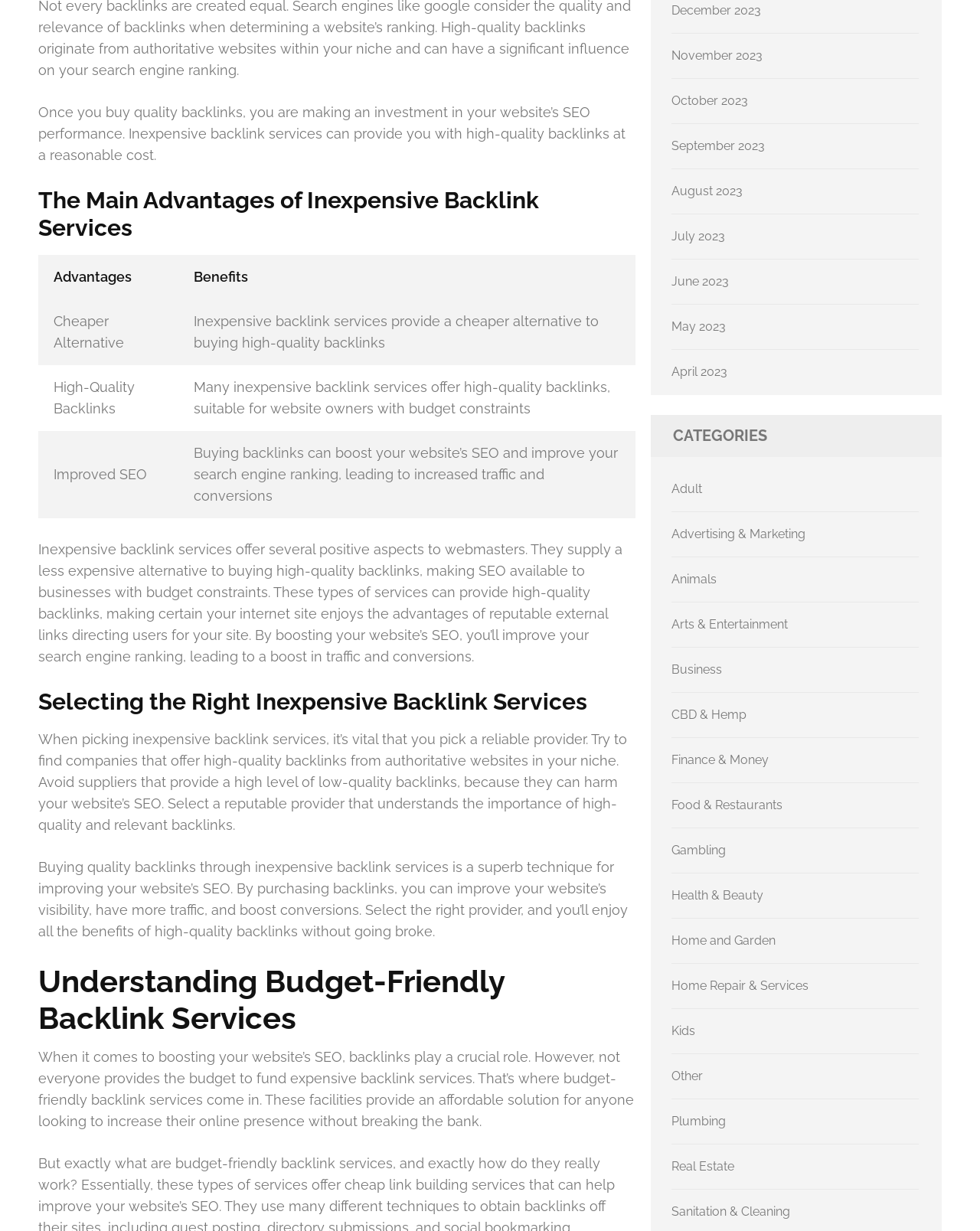Locate the bounding box coordinates of the clickable region to complete the following instruction: "Select 'Business'."

[0.685, 0.538, 0.737, 0.55]